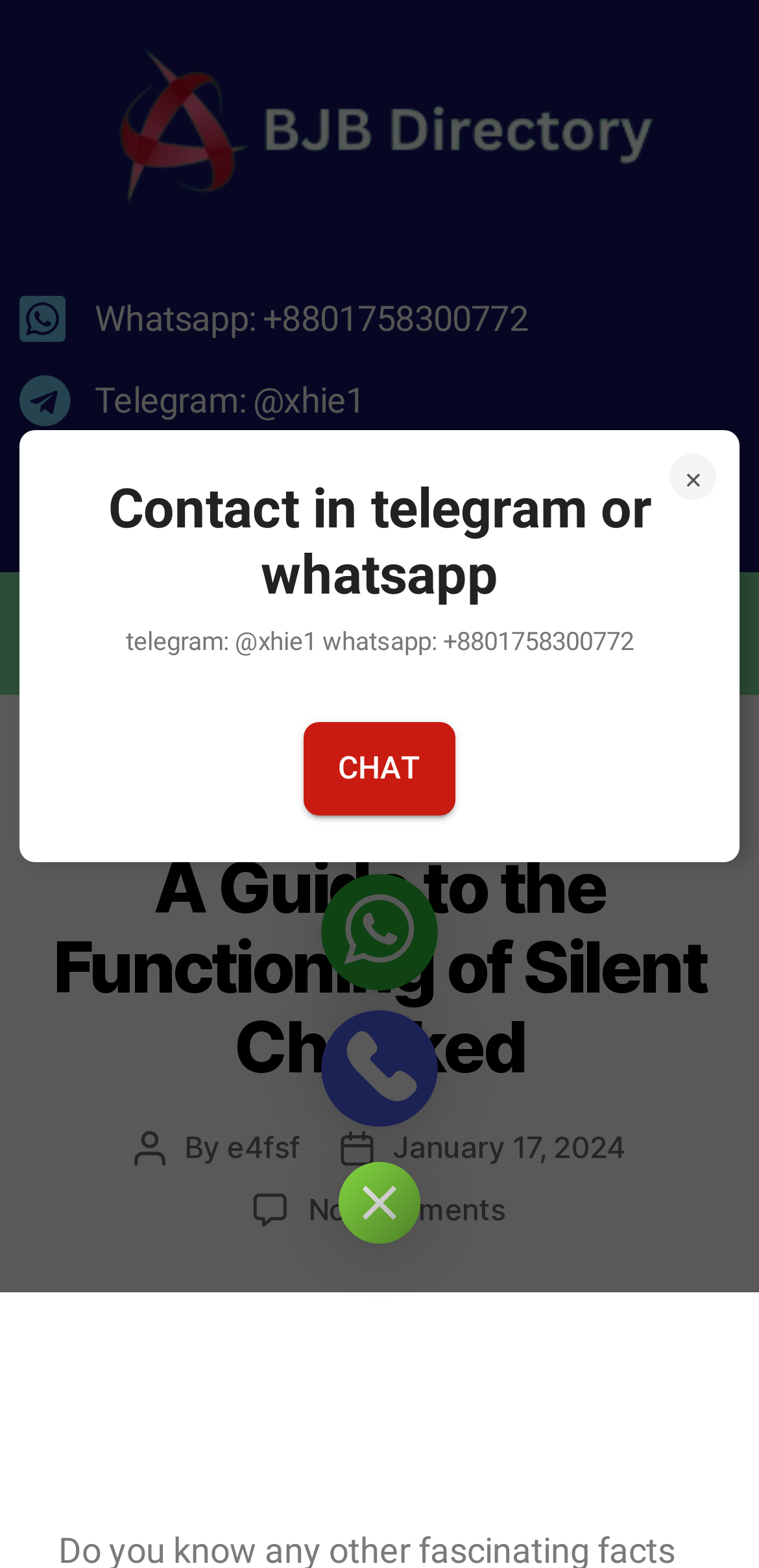What is the contact information for Telegram?
Please provide a comprehensive answer to the question based on the webpage screenshot.

I found the contact information for Telegram by looking at the heading 'Contact in telegram or whatsapp' and the corresponding StaticText 'telegram: @xhie1 whatsapp: +8801758300772'.